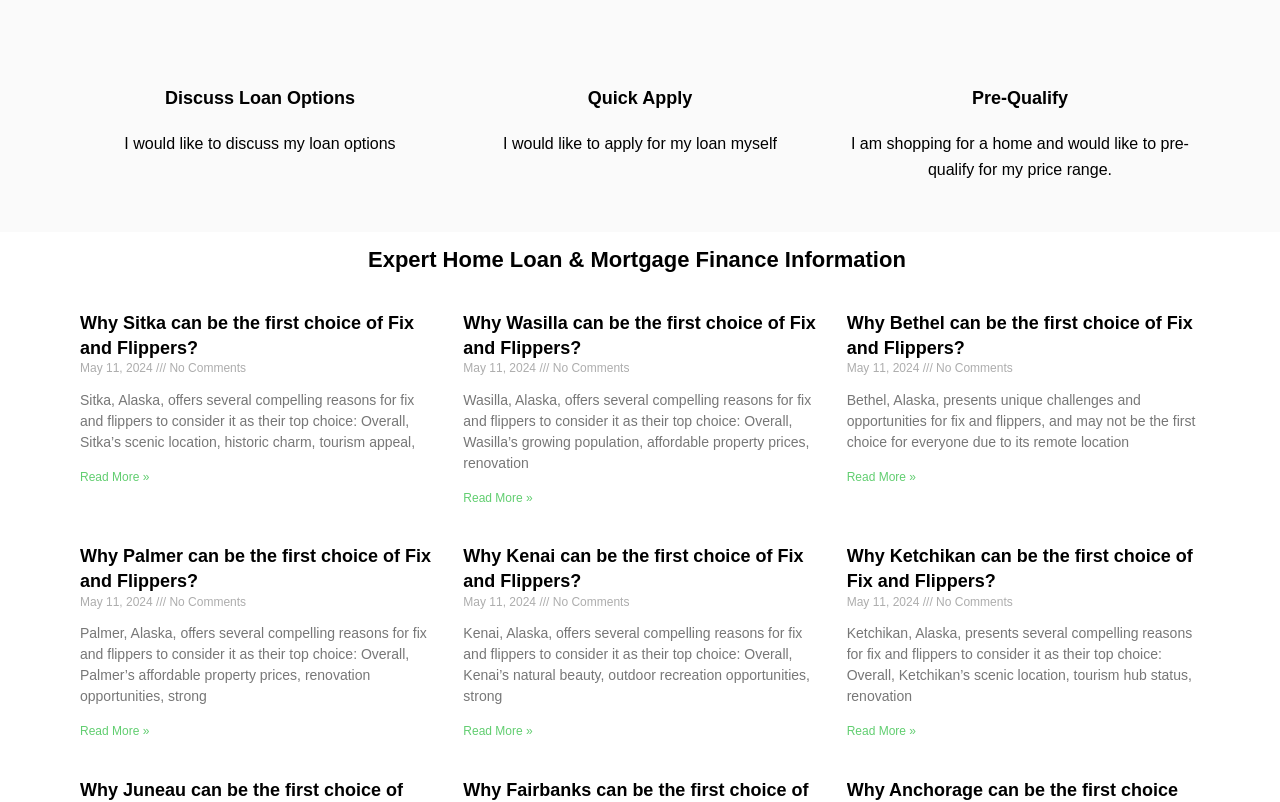Answer the following in one word or a short phrase: 
What is the topic of the first article?

Why Sitka can be the first choice of Fix and Flippers